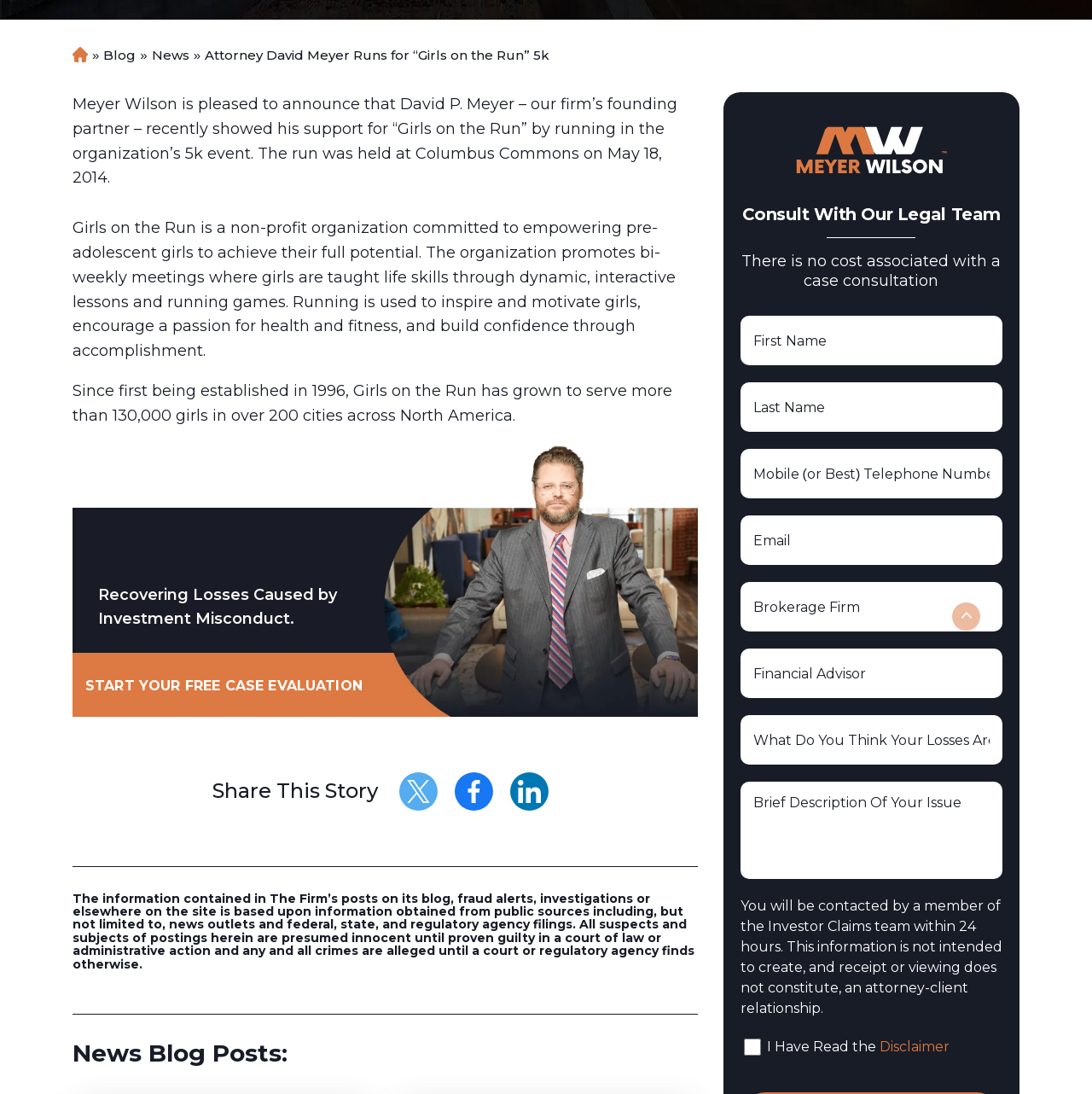Ascertain the bounding box coordinates for the UI element detailed here: "name="last-name" placeholder="Last Name"". The coordinates should be provided as [left, top, right, bottom] with each value being a float between 0 and 1.

[0.678, 0.35, 0.918, 0.395]